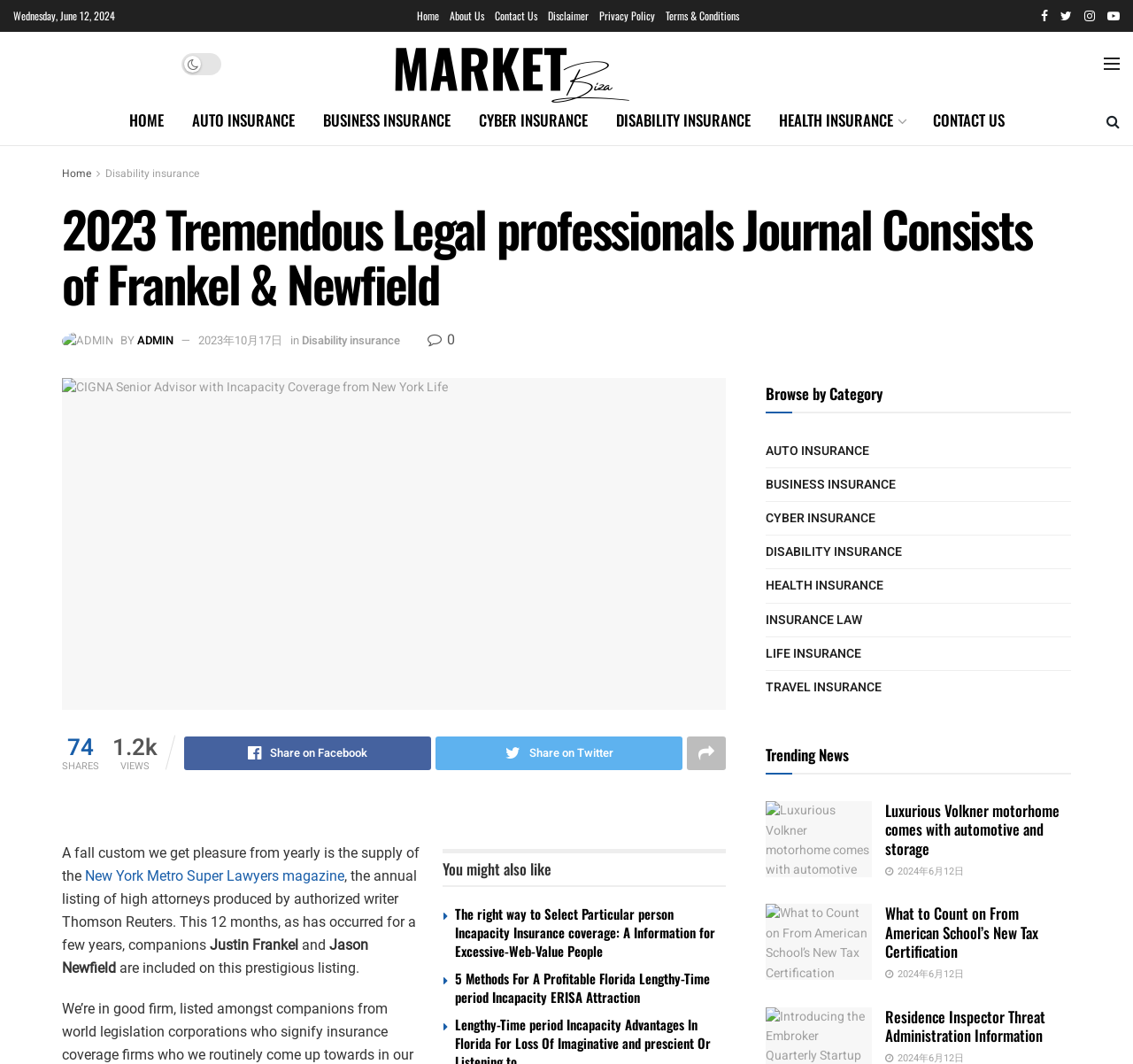Identify the bounding box coordinates of the clickable region necessary to fulfill the following instruction: "Read about What to Count on From American School’s New Tax Certification". The bounding box coordinates should be four float numbers between 0 and 1, i.e., [left, top, right, bottom].

[0.676, 0.85, 0.77, 0.921]